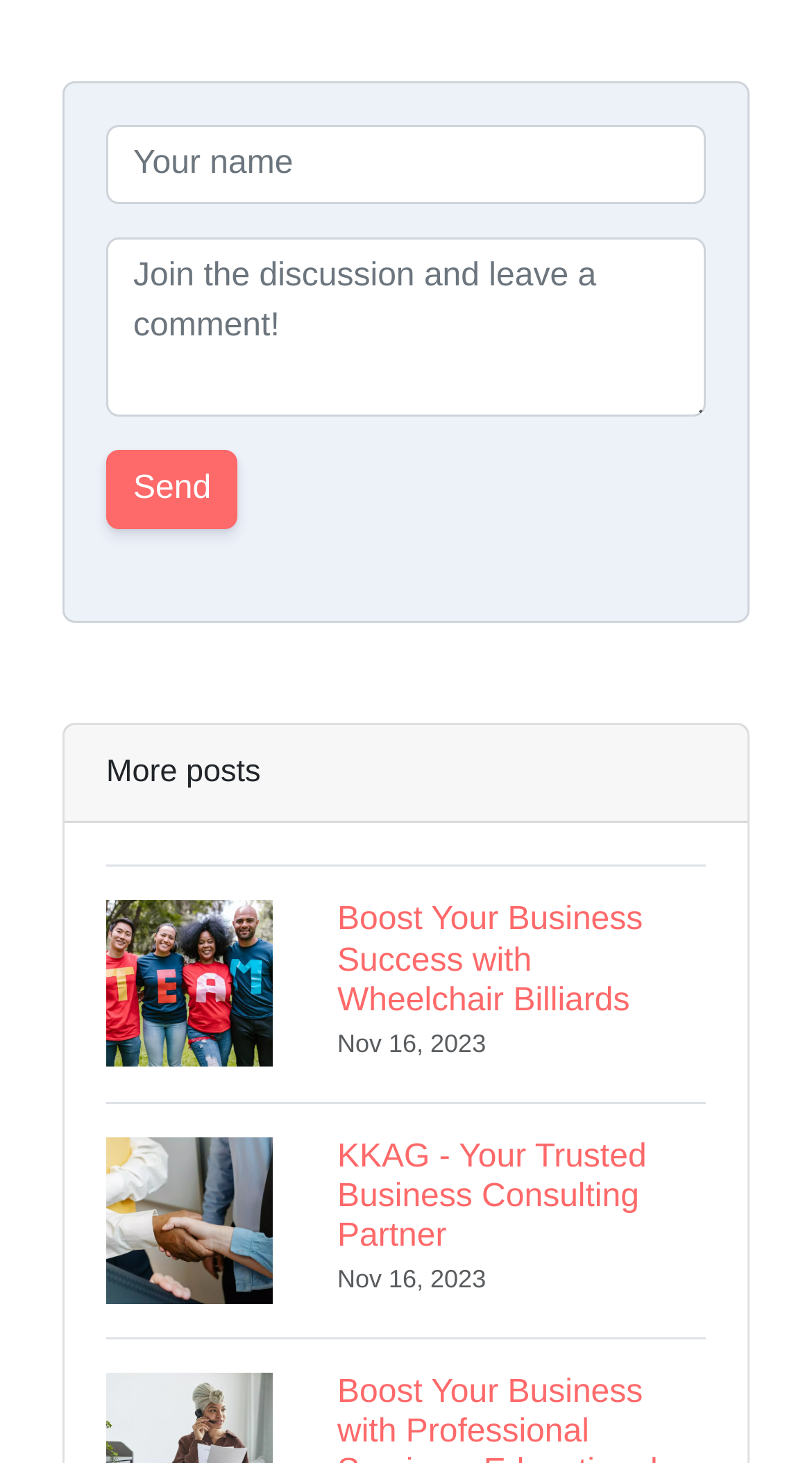Provide a short, one-word or phrase answer to the question below:
What is the date of the latest post?

Nov 16, 2023